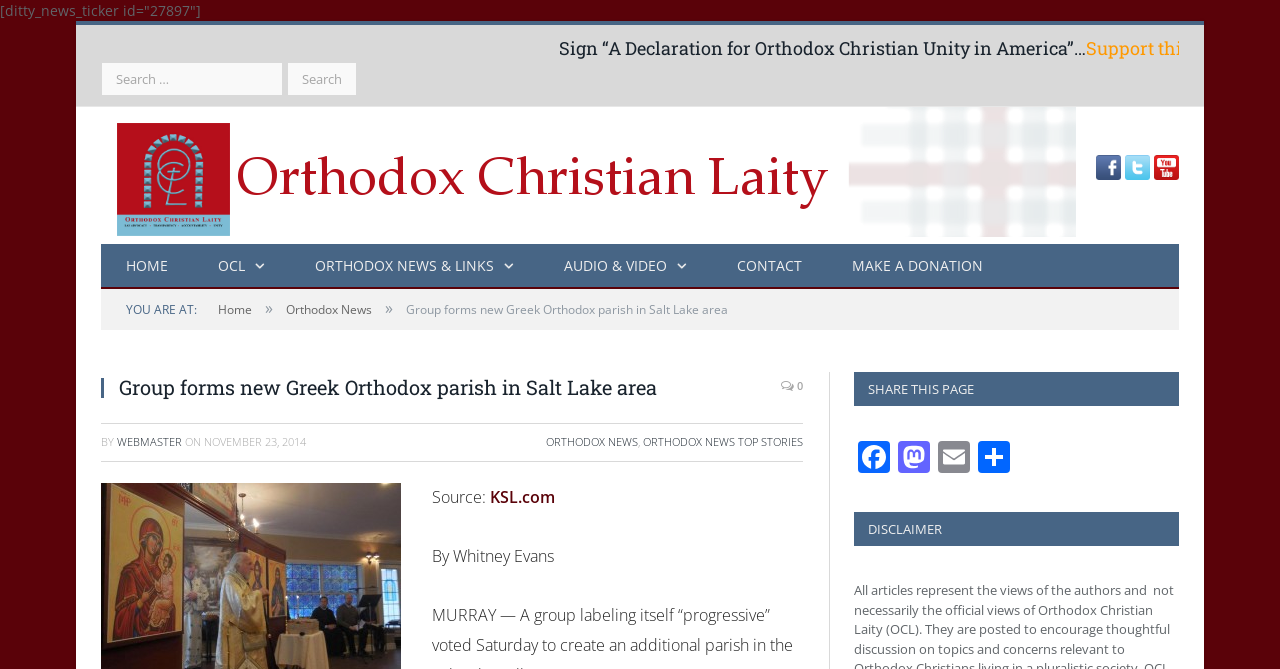Please provide the bounding box coordinate of the region that matches the element description: Orthodox News Top Stories. Coordinates should be in the format (top-left x, top-left y, bottom-right x, bottom-right y) and all values should be between 0 and 1.

[0.502, 0.649, 0.627, 0.671]